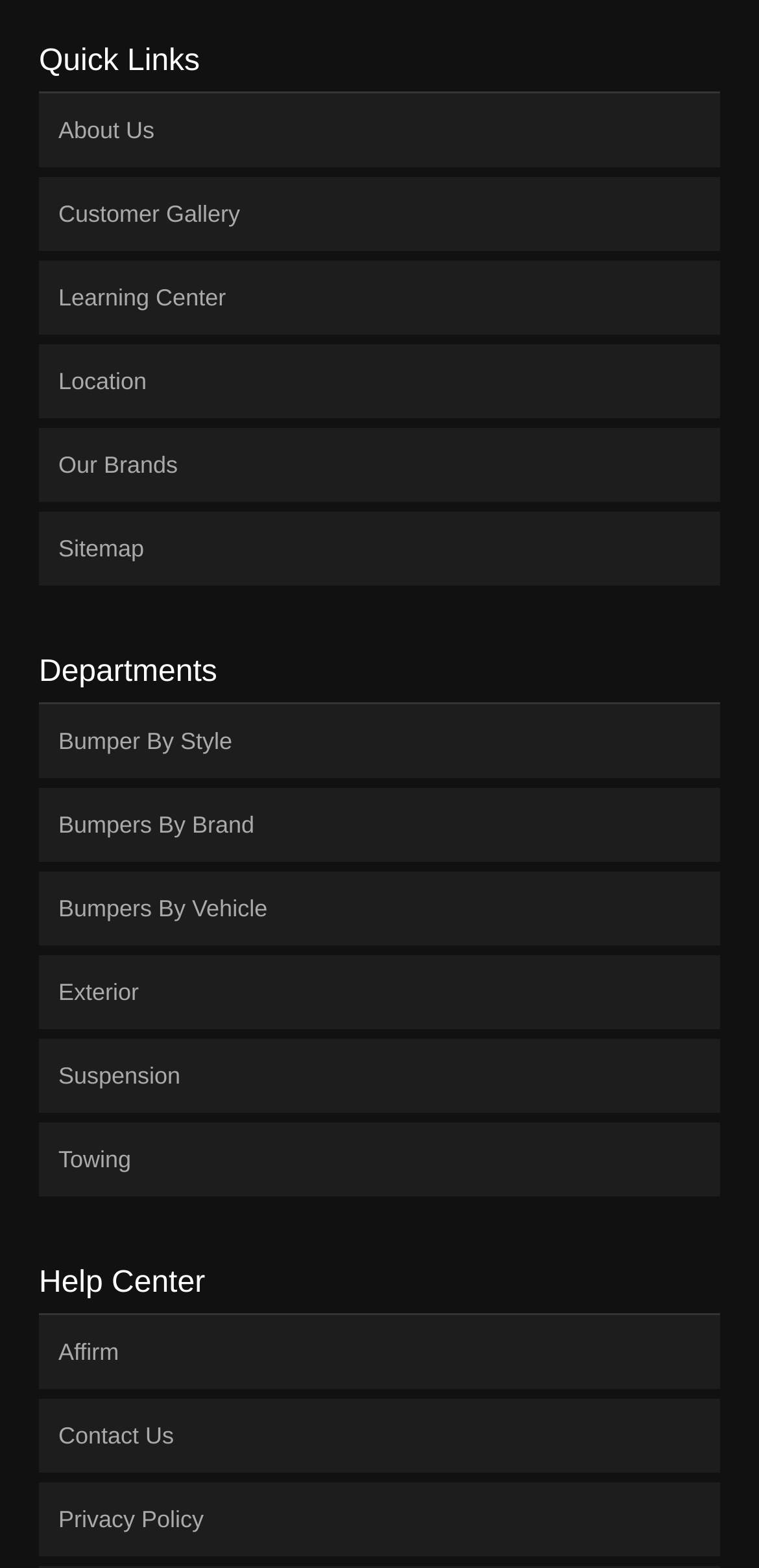Determine the bounding box coordinates of the region I should click to achieve the following instruction: "learn more about Exterior department". Ensure the bounding box coordinates are four float numbers between 0 and 1, i.e., [left, top, right, bottom].

[0.051, 0.609, 0.949, 0.656]